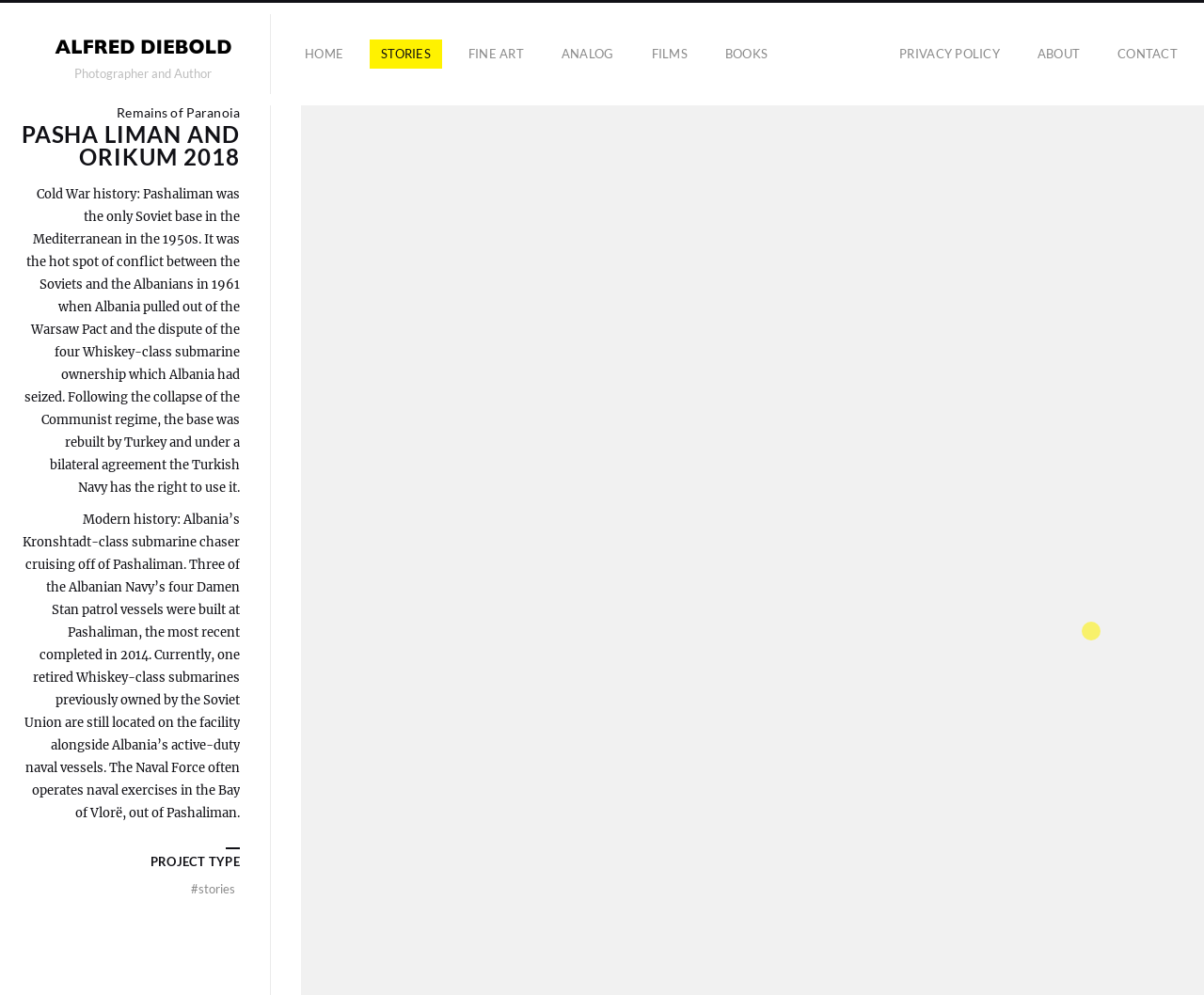Identify and provide the main heading of the webpage.

PASHA LIMAN AND ORIKUM 2018